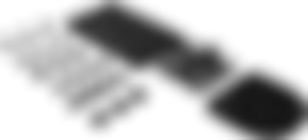Generate a comprehensive caption that describes the image.

The image displays the Upper Assembly components of a product, featuring a collection of meticulously designed parts laid out for assembly. Several stainless steel screws and binding posts are prominently featured alongside the corresponding hardware. The sleek, engineered shapes are crafted for adaptability and precision, showcasing the quality and attention to detail that characterizes the product's design philosophy. This arrangement emphasizes functionality, allowing users to visualize the components involved in achieving optimal performance.